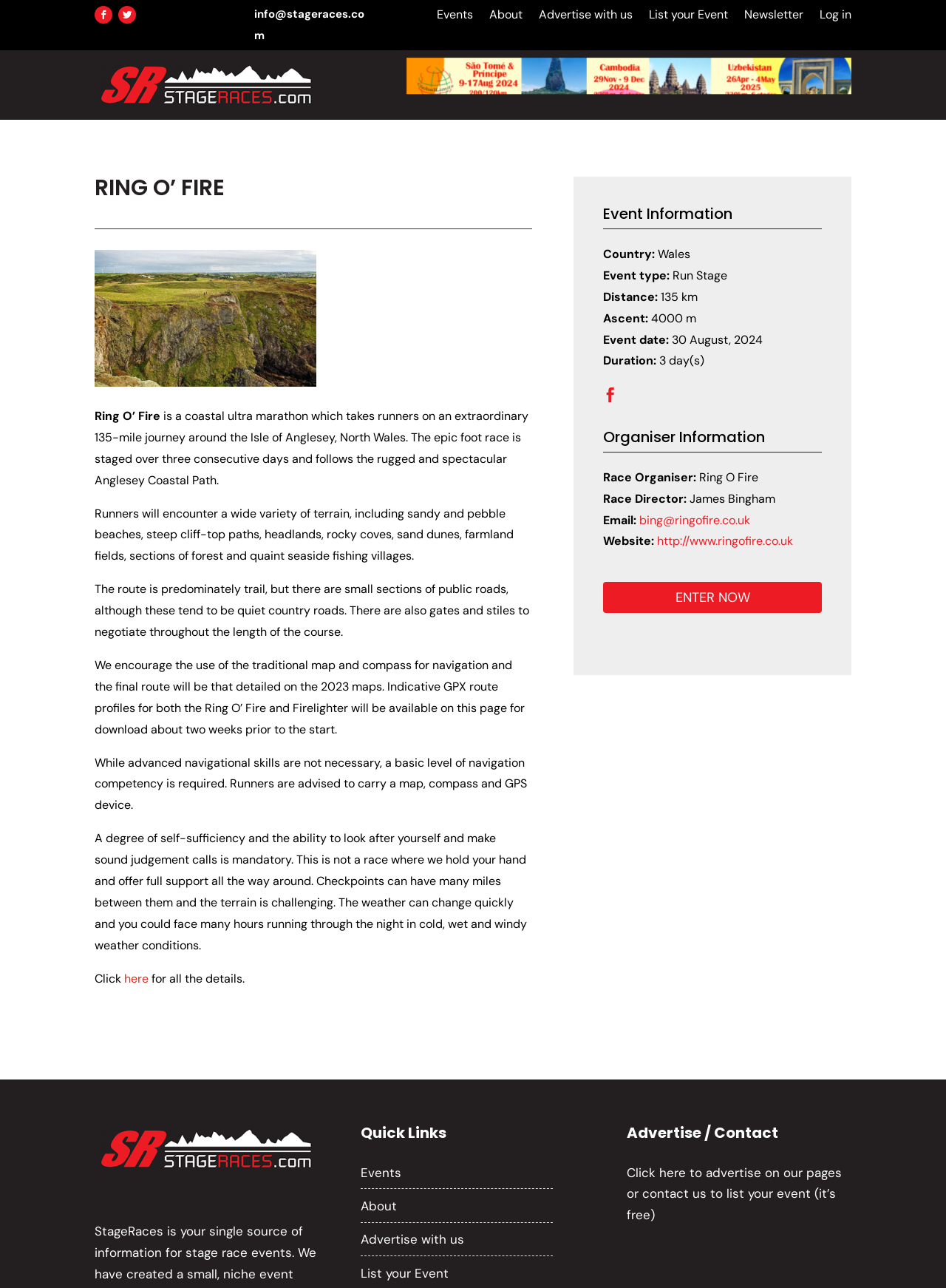Identify the bounding box coordinates of the section to be clicked to complete the task described by the following instruction: "Contact the race organiser". The coordinates should be four float numbers between 0 and 1, formatted as [left, top, right, bottom].

[0.676, 0.398, 0.793, 0.41]